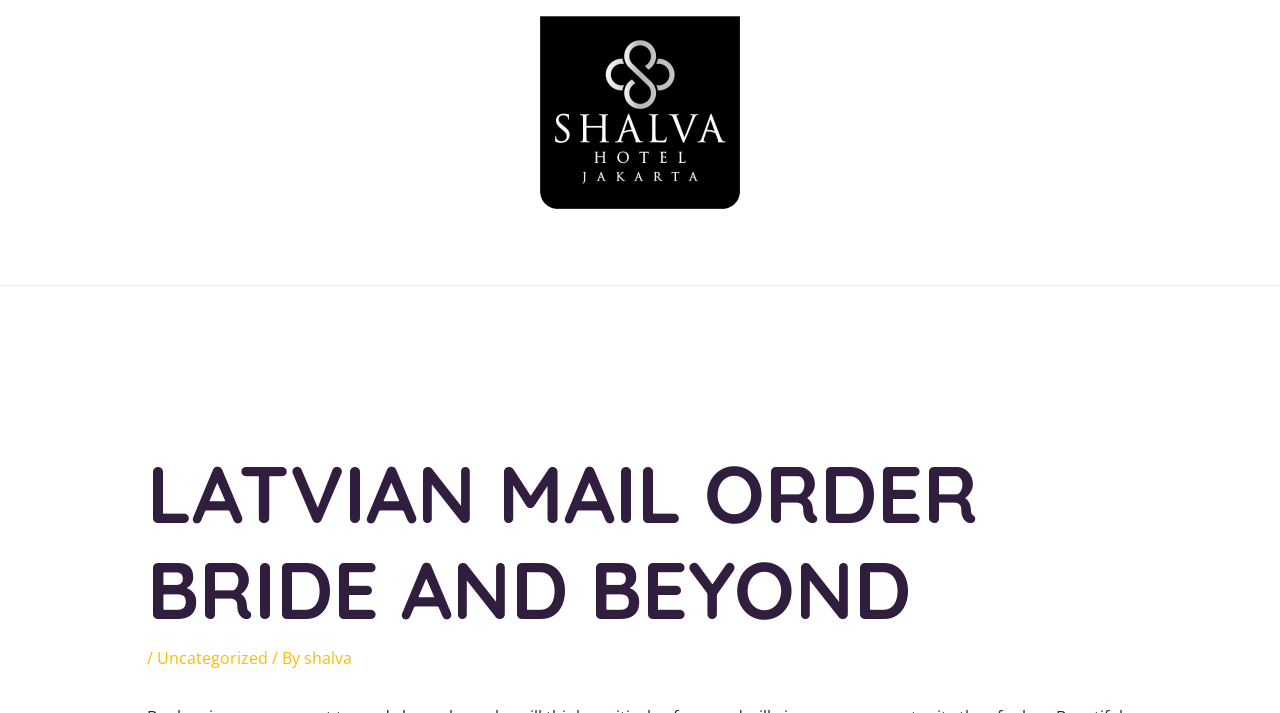What is the category of the blog post?
Craft a detailed and extensive response to the question.

I found the answer by looking at the header section, which contains a link to the category 'Uncategorized'.